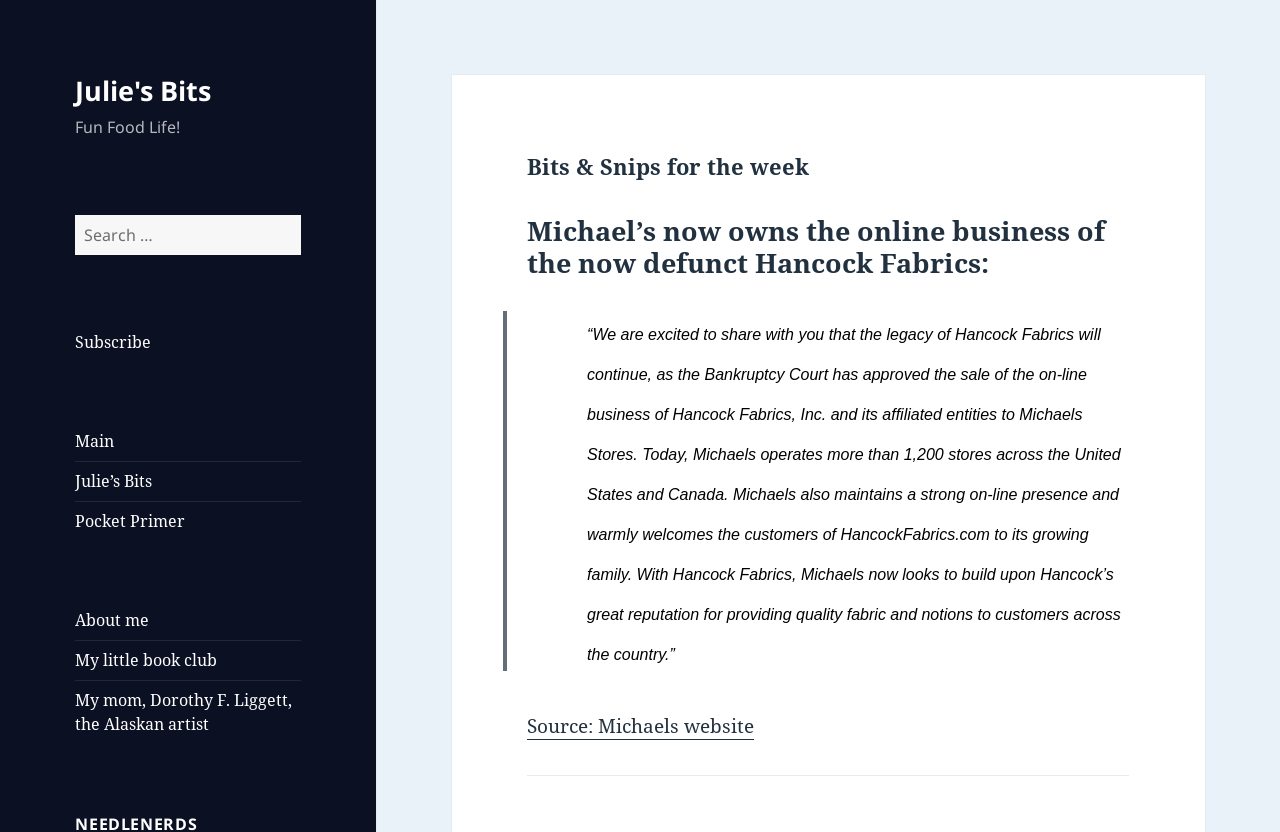Provide the bounding box coordinates of the HTML element described as: "Source: Michaels website". The bounding box coordinates should be four float numbers between 0 and 1, i.e., [left, top, right, bottom].

[0.412, 0.856, 0.589, 0.889]